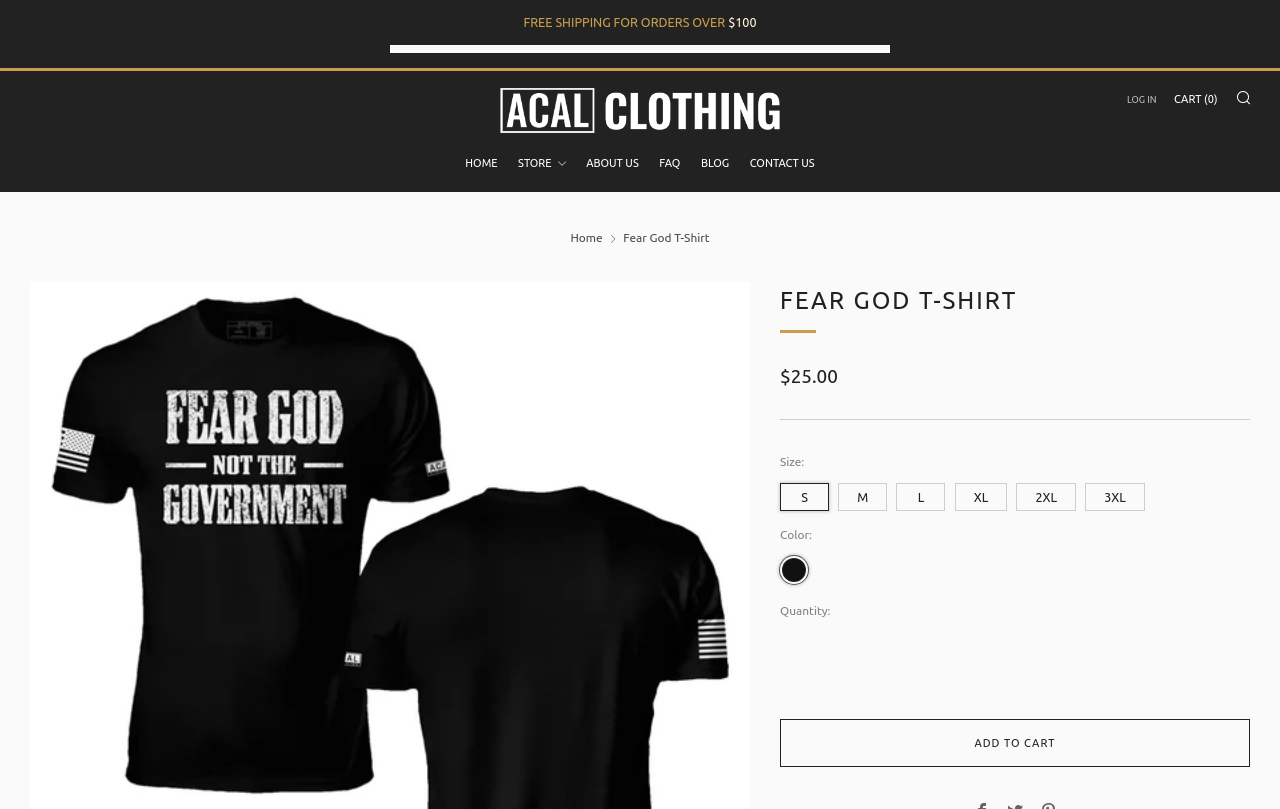Please pinpoint the bounding box coordinates for the region I should click to adhere to this instruction: "Select the 'M' size option".

[0.655, 0.586, 0.698, 0.632]